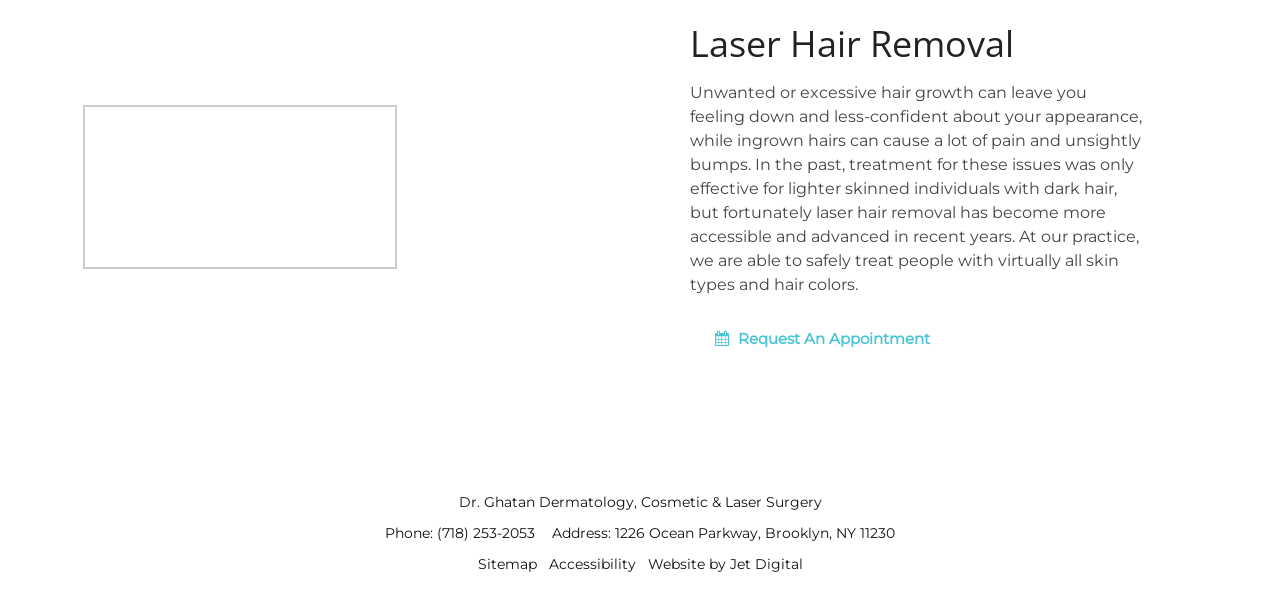What is the phone number of the practice?
Can you offer a detailed and complete answer to this question?

I found the answer by looking at the link element with the text '(718) 253-2053' which is located next to the 'Phone:' label, indicating the phone number of the practice.